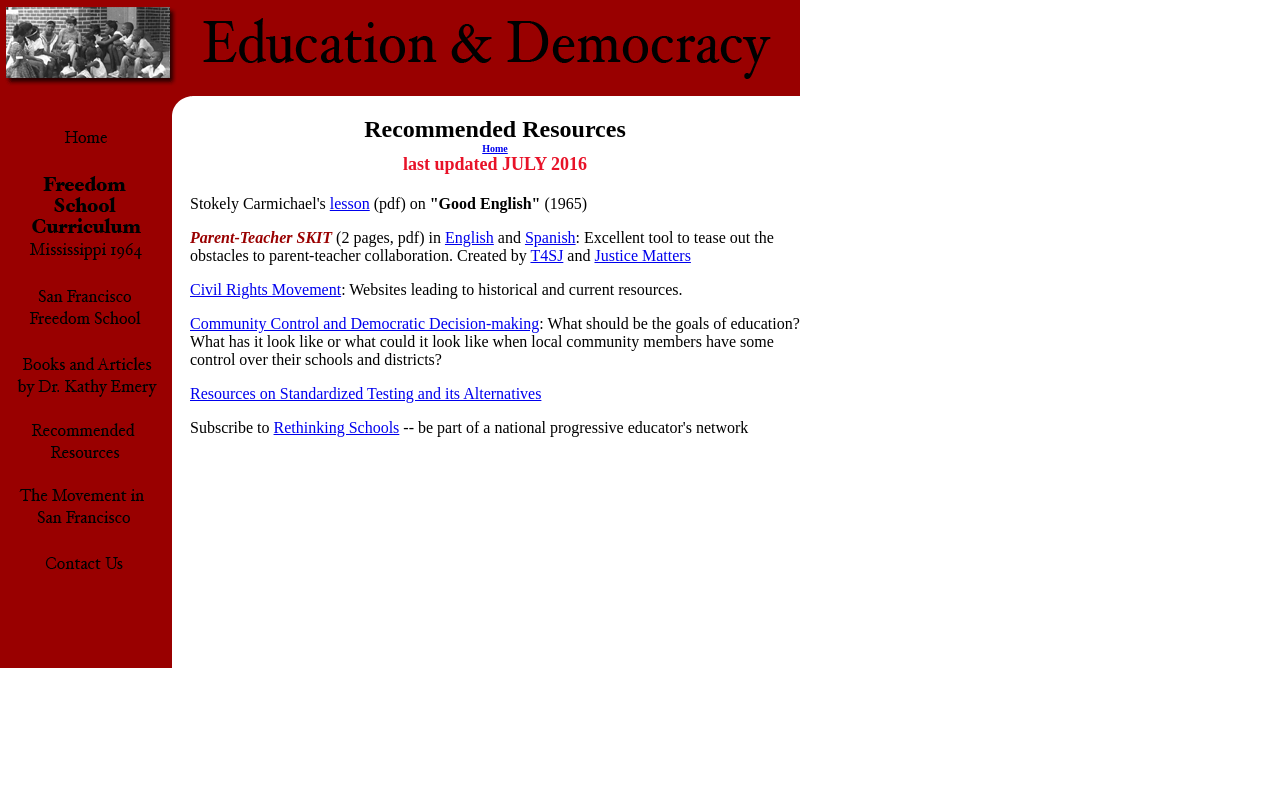Locate the bounding box coordinates of the element's region that should be clicked to carry out the following instruction: "Explore the 'FS Curriculum' link". The coordinates need to be four float numbers between 0 and 1, i.e., [left, top, right, bottom].

[0.0, 0.33, 0.134, 0.352]